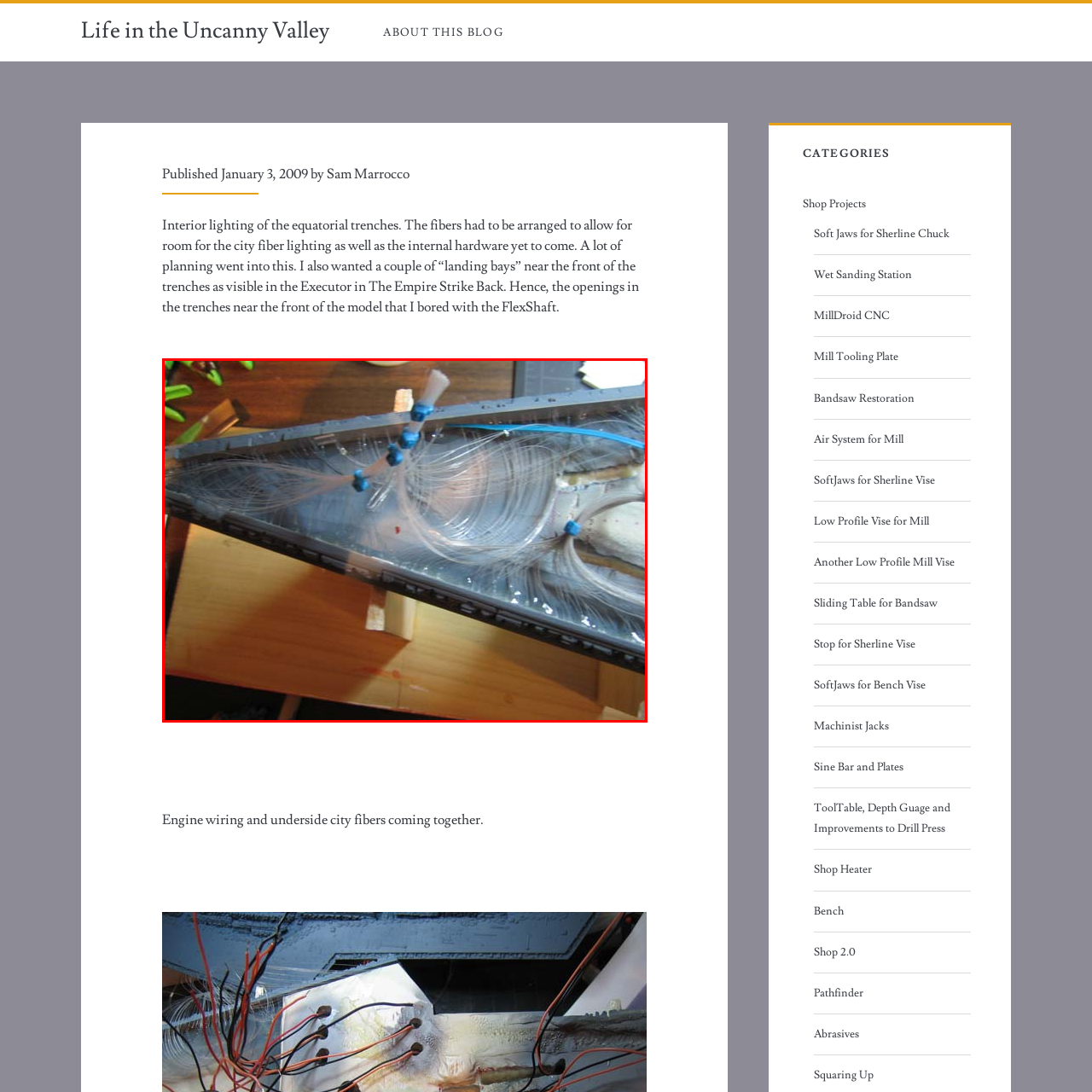Elaborate on the details of the image that is highlighted by the red boundary.

The image depicts the intricate internal wiring setup within a model, likely representing an engineered space or structure. Clear fibers are meticulously arranged and secured with blue fittings, indicating careful planning for optimal light distribution and functionality. The setup features an organized assembly near the structure's underside, showcasing a blend of craftsmanship and technical insight. Surrounding materials suggest a meticulous work environment, emphasizing the importance of both aesthetics and engineering in model making, specifically in creating working space for city fiber lighting and hardware integration.